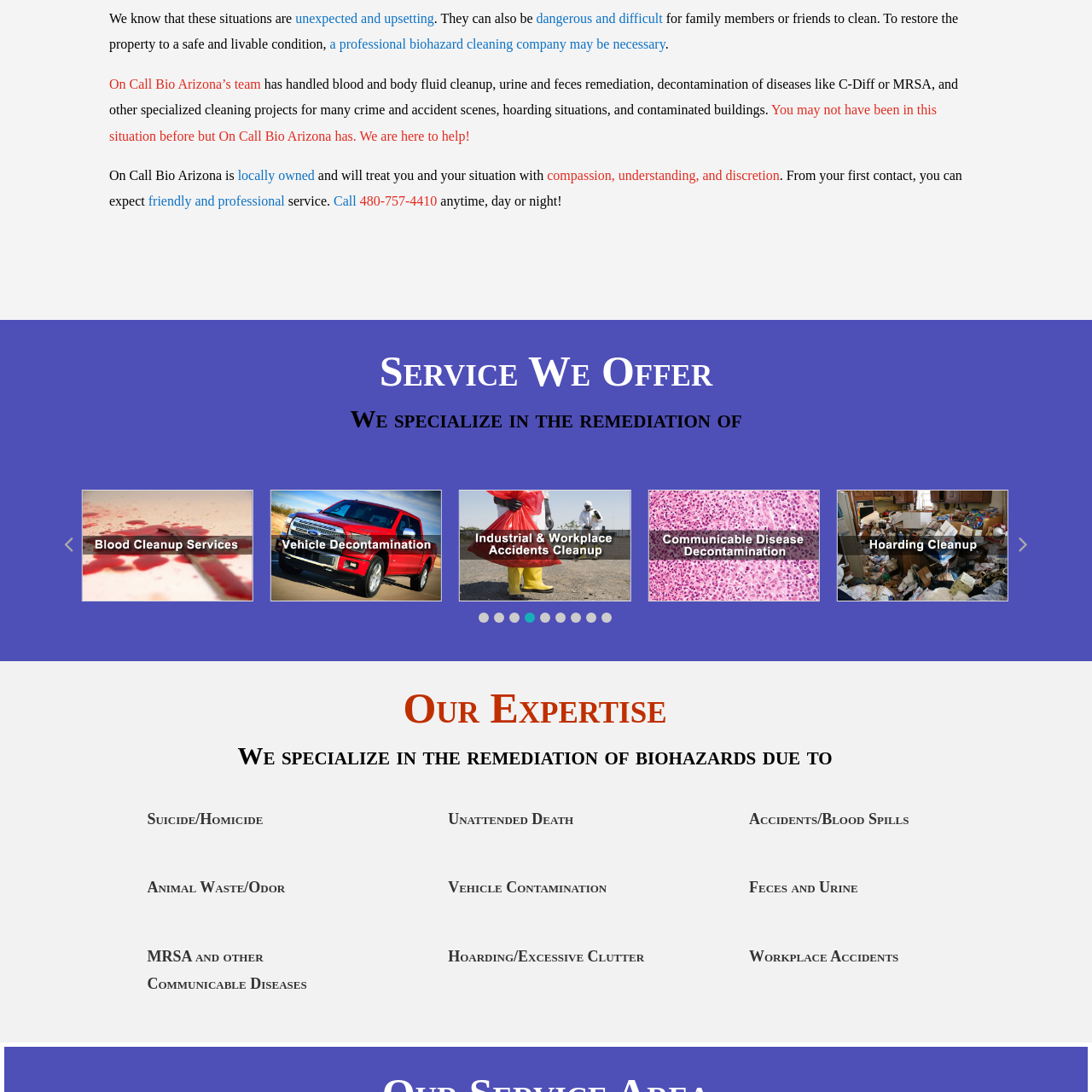What type of incidents require vehicle decontamination?
Look closely at the image highlighted by the red bounding box and give a comprehensive answer to the question.

Vehicle decontamination is necessary after incidents that involve biohazards or unsanitary conditions, which may have exposed the vehicle to hazardous materials, requiring specialized cleaning services to ensure public health and hygiene.